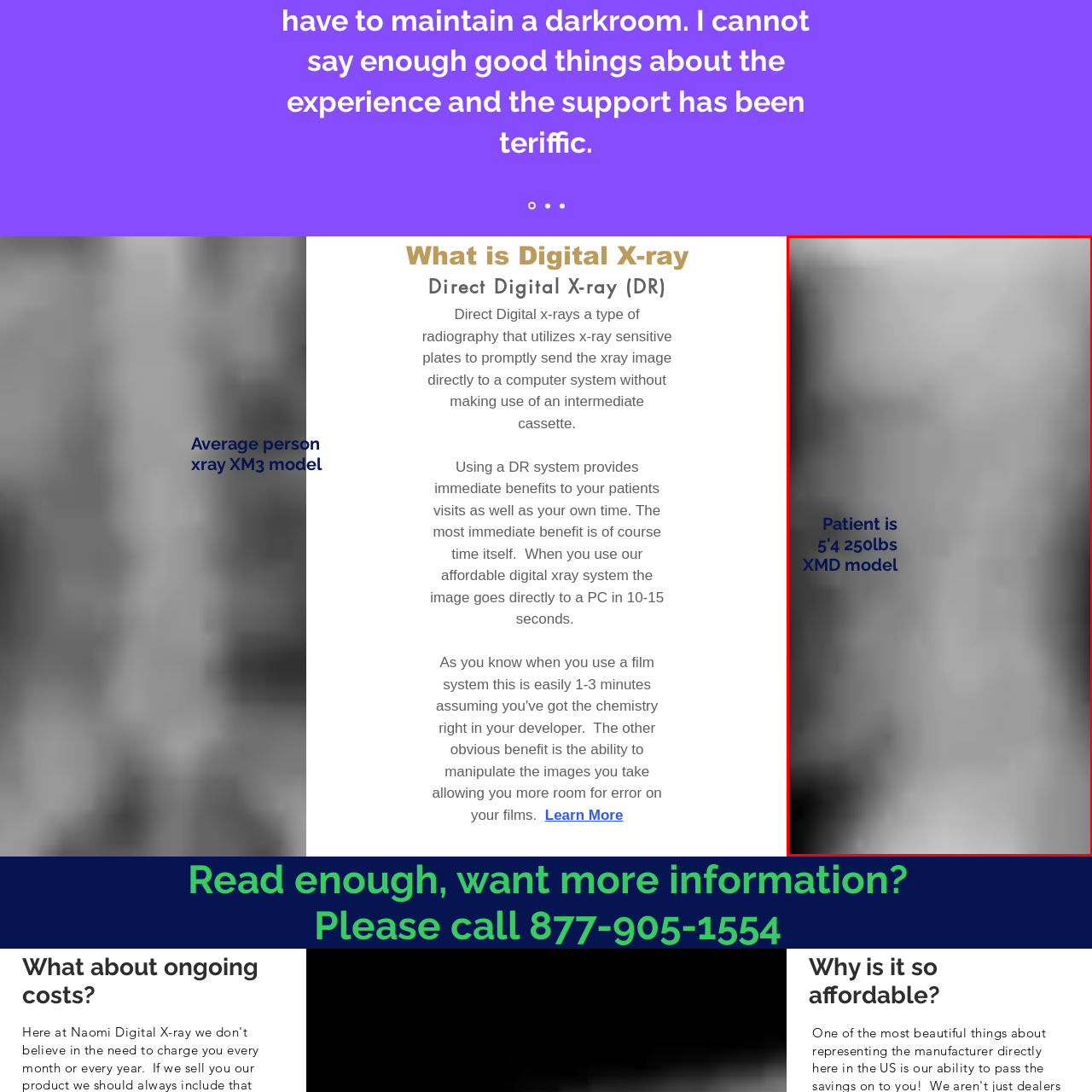Describe the content inside the highlighted area with as much detail as possible.

The image features an X-ray of a patient, which is displayed in a grayscale tone. Prominently featured on the left side are text annotations that read "Patient is 5'4 250lbs" and "XMD model." This context implies that the X-ray is part of a demonstration or case study related to the XMD model, likely focusing on how this model manages patient imaging. The overall composition suggests a clinical setting, emphasizing the specificity of the patient's physical characteristics as part of the imaging process.